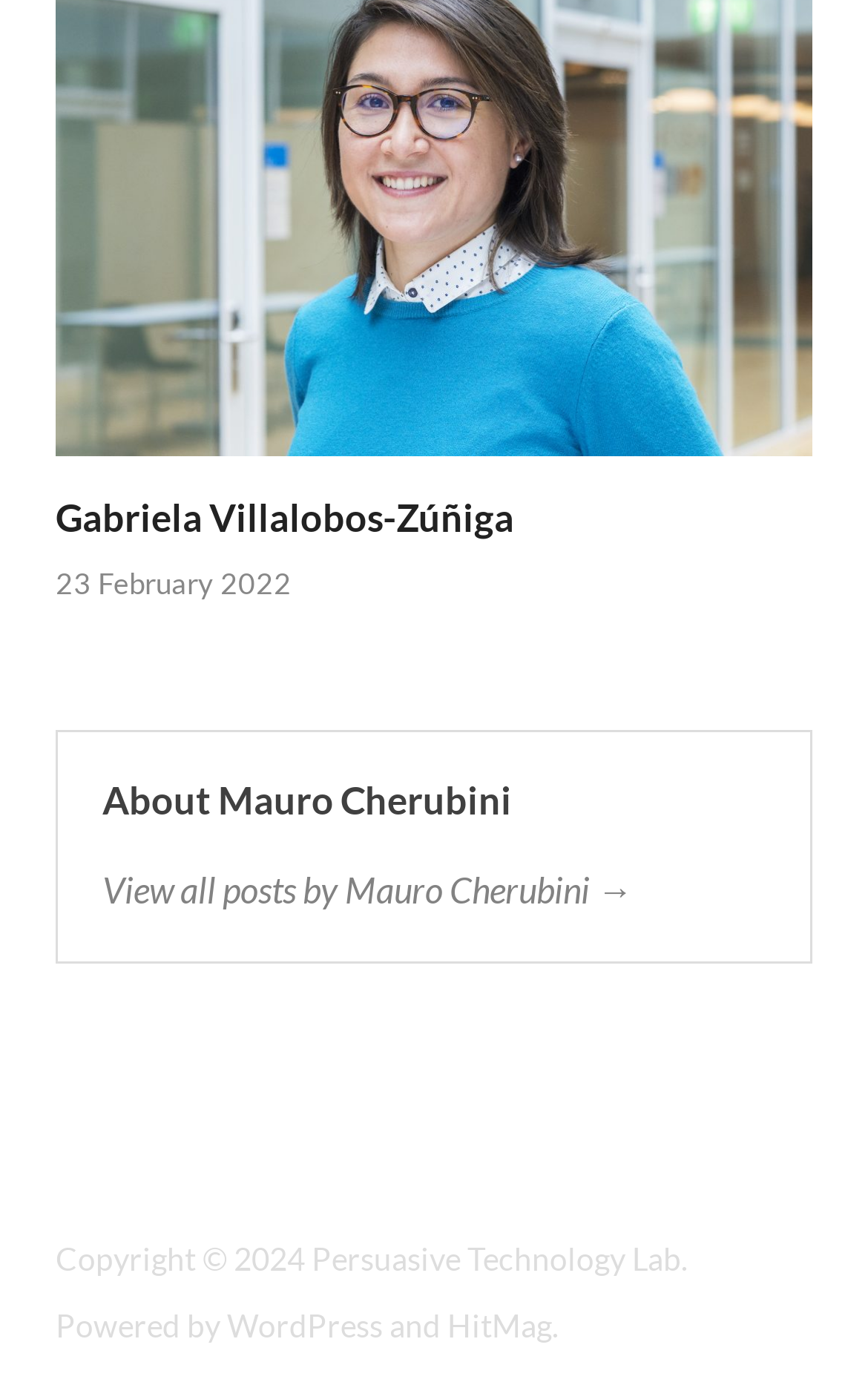Provide a short answer using a single word or phrase for the following question: 
What is the platform used to power the webpage?

WordPress